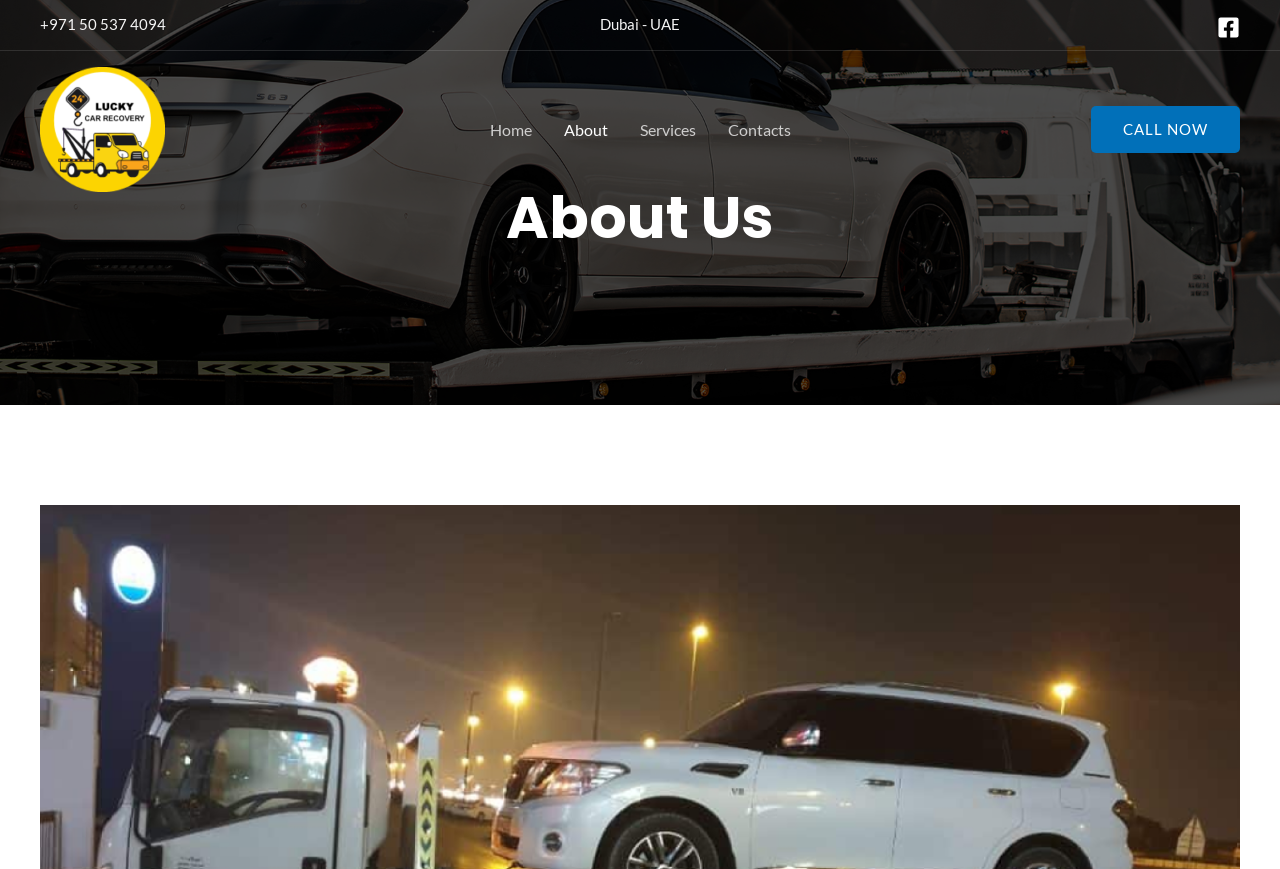What is the phone number on the webpage?
Give a detailed explanation using the information visible in the image.

I found the phone number on the webpage by looking at the StaticText element with the bounding box coordinates [0.031, 0.017, 0.13, 0.038]. The text content of this element is '+971 50 537 4094', which is the phone number.